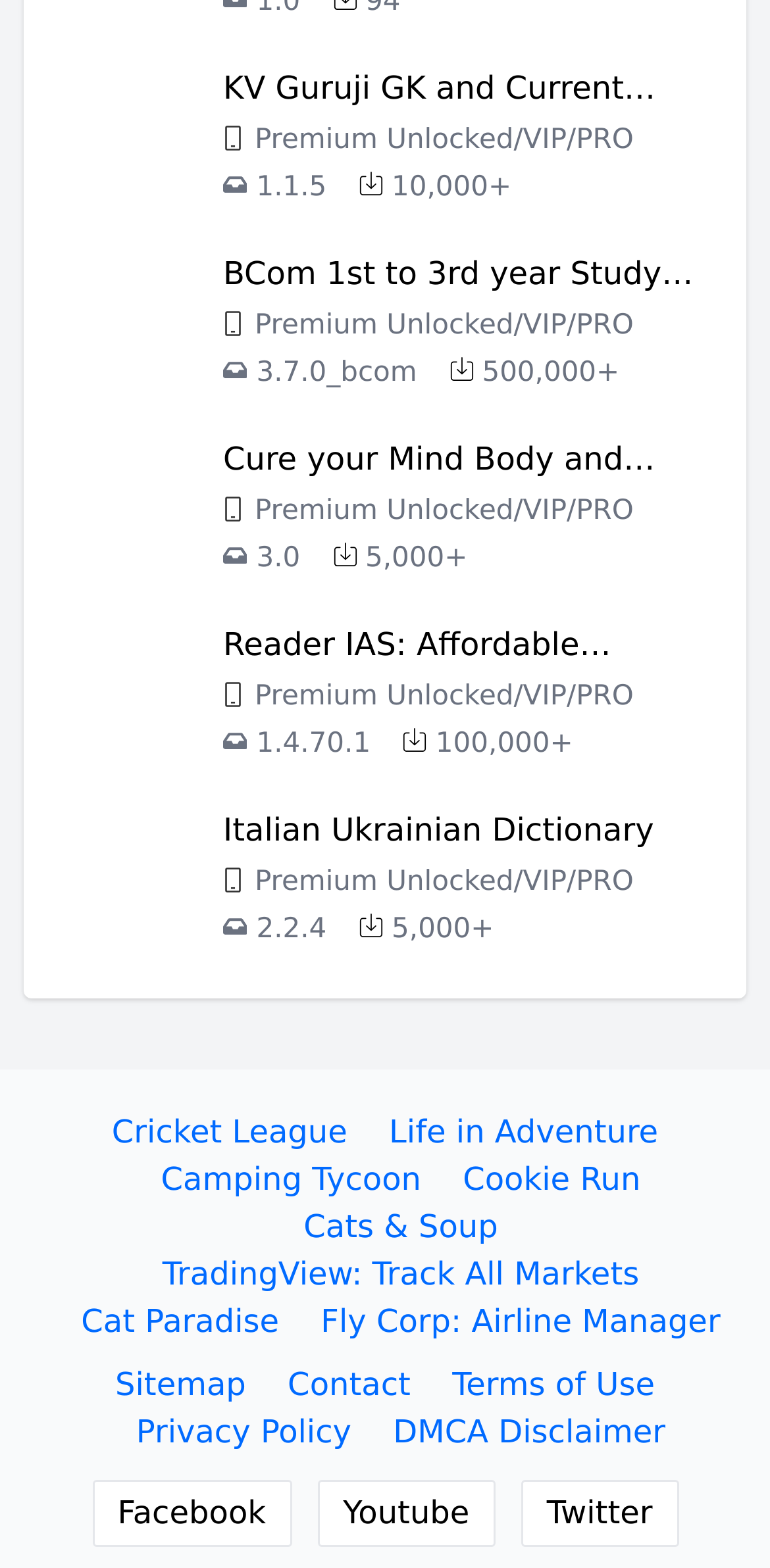Can you specify the bounding box coordinates of the area that needs to be clicked to fulfill the following instruction: "Explore BCom 1st to 3rd year Study App"?

[0.072, 0.153, 0.928, 0.261]